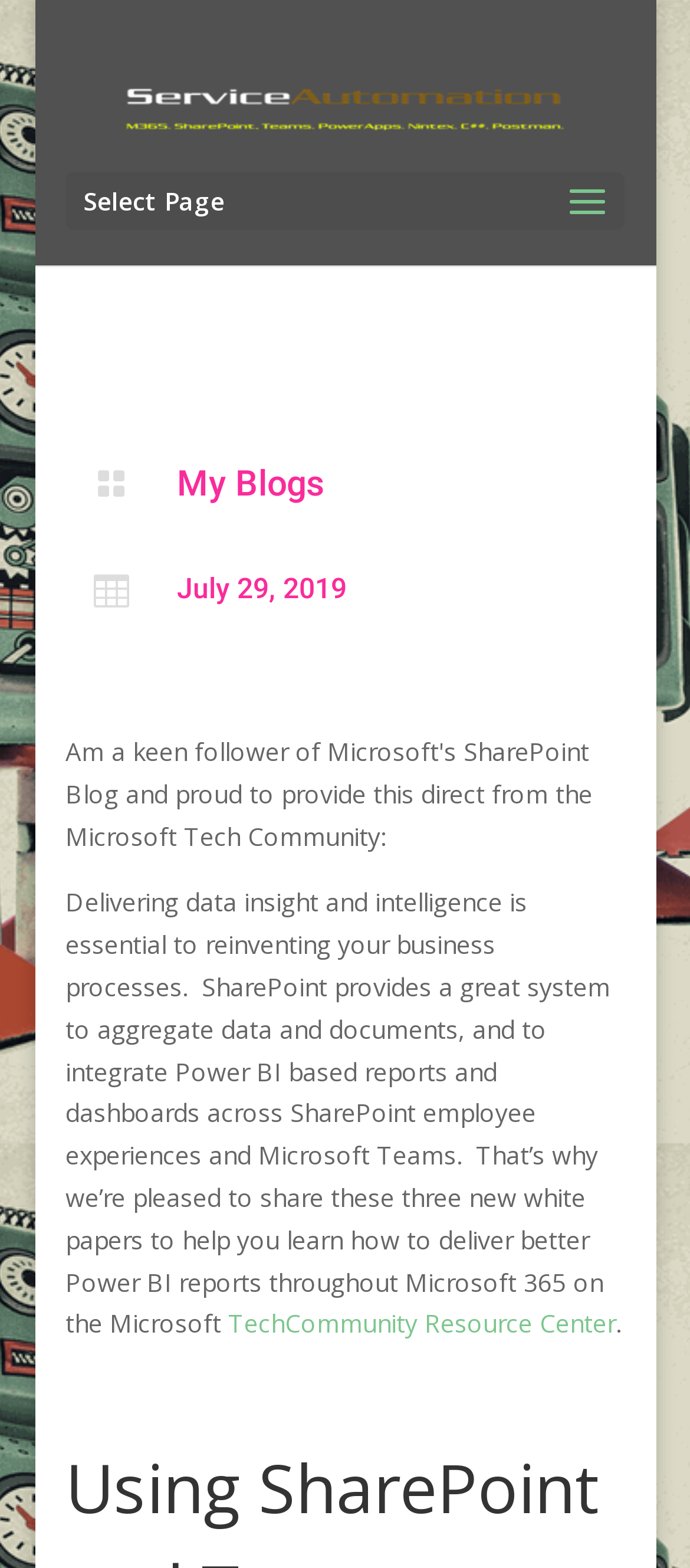How many new white papers are shared?
Give a comprehensive and detailed explanation for the question.

The webpage mentions that three new white papers are shared to help learn how to deliver better Power BI reports throughout Microsoft 365.